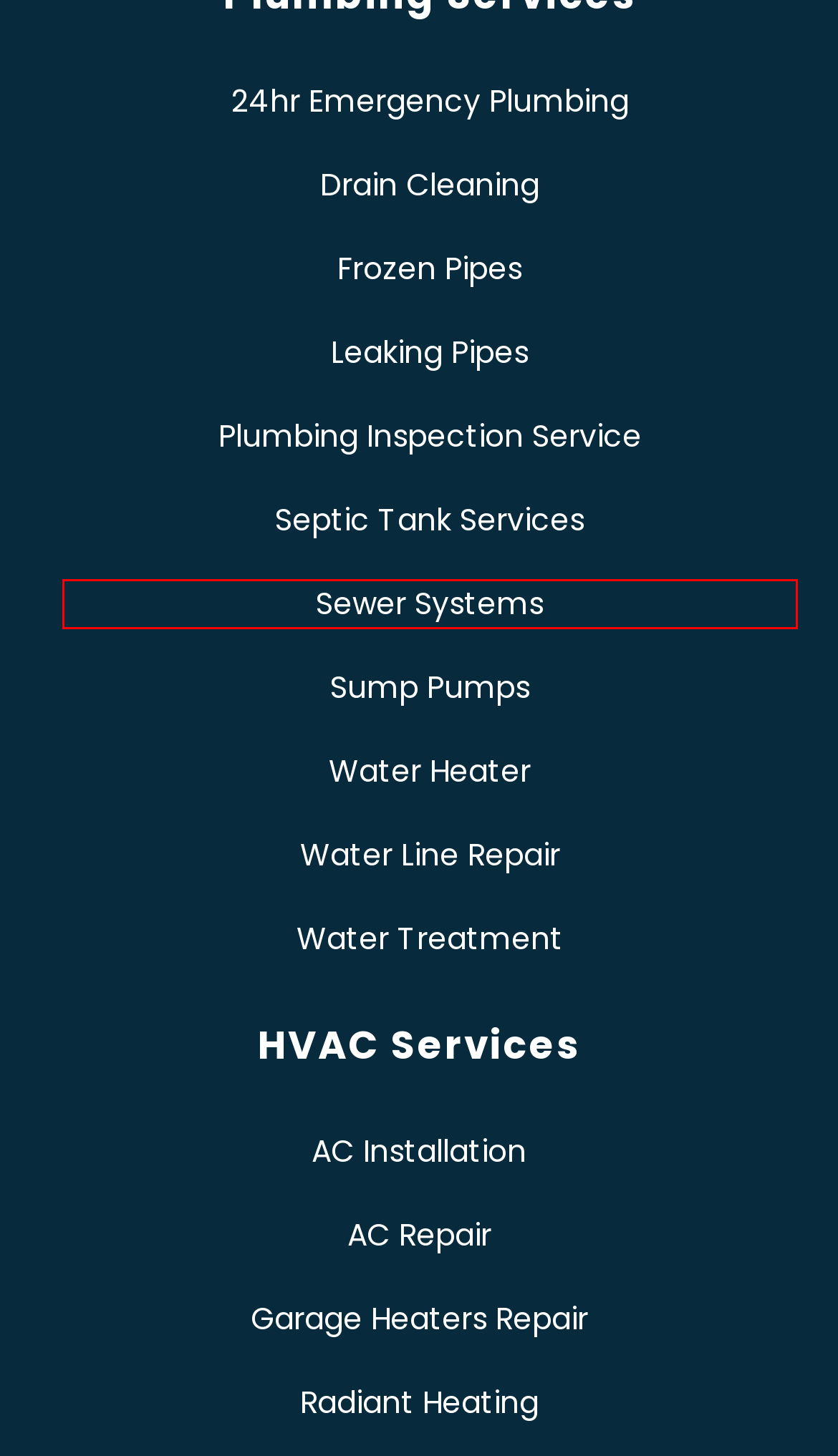Examine the screenshot of a webpage with a red bounding box around an element. Then, select the webpage description that best represents the new page after clicking the highlighted element. Here are the descriptions:
A. Reliable Drain Cleaning Services in Edmonton - Capital
B. Septic Tank Installation & Repair in Edmonton - Capital
C. 24 hour Plumbers Edmonton - Emergency Plumbing - Capital Plumbing
D. Expert Leaking Pipes Repair in Edmonton - Capital Plumbing
E. Sump Pump Installation & Repair in Edmonton - Capital Plumbing
F. Reliable Water Heater Repair Edmonton - Capital Plumbing
G. Garage Heaters Repair - Capital Plumbing & Heating
H. Best Sewer Systems Repair Service in Edmonton - Capital

H